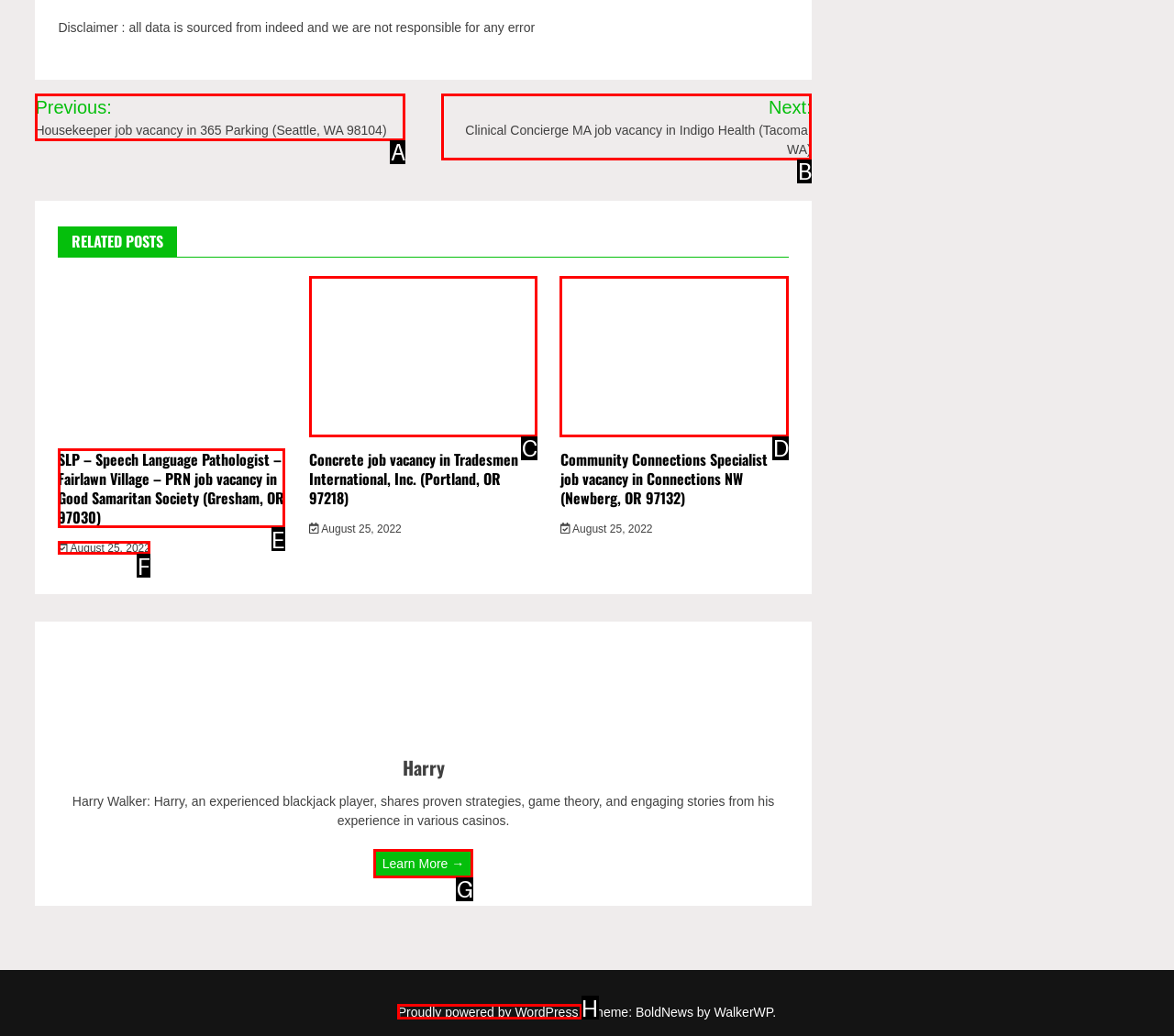Choose the letter of the element that should be clicked to complete the task: Learn more about Harry
Answer with the letter from the possible choices.

G